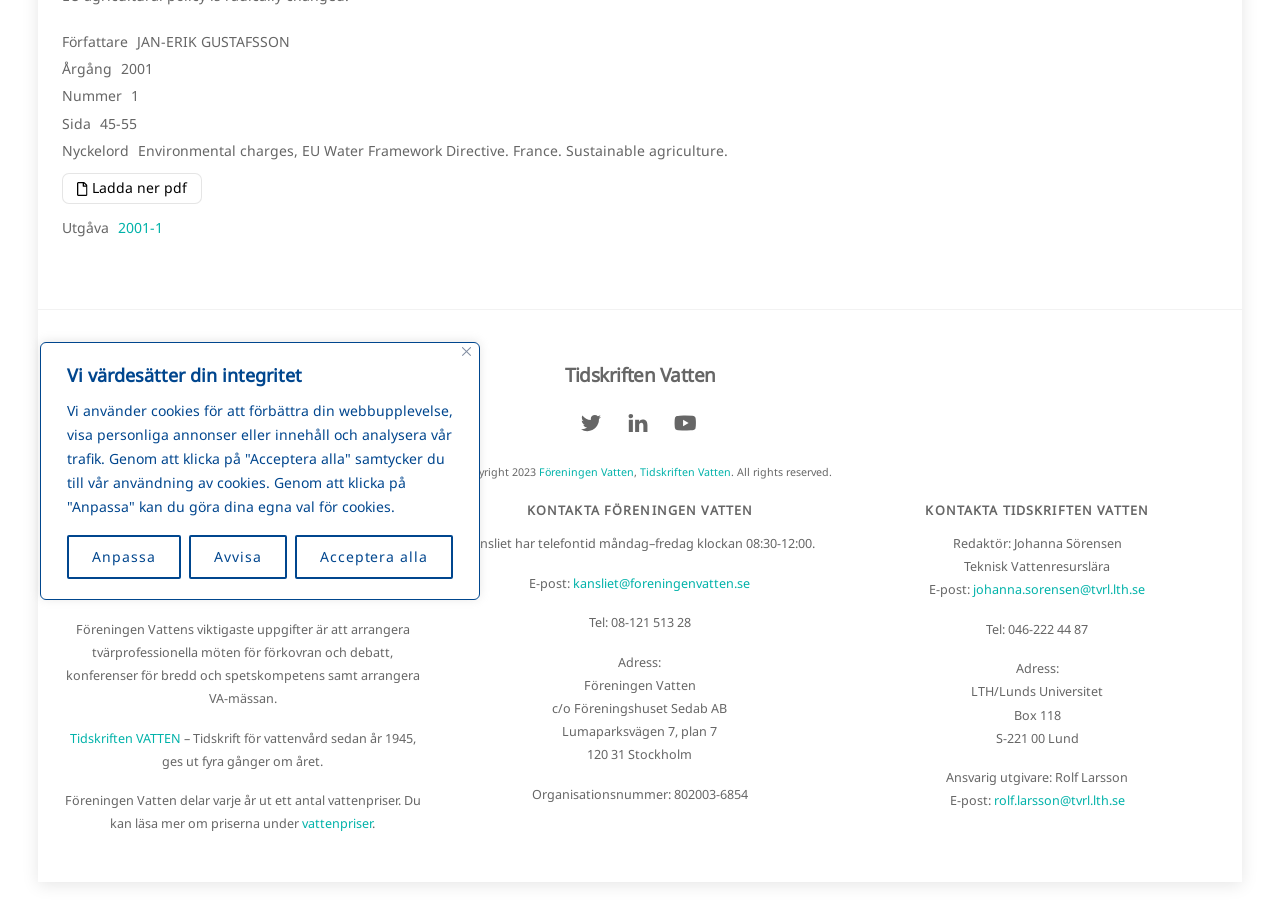Mark the bounding box of the element that matches the following description: "aria-label="youtube"".

[0.52, 0.454, 0.551, 0.473]